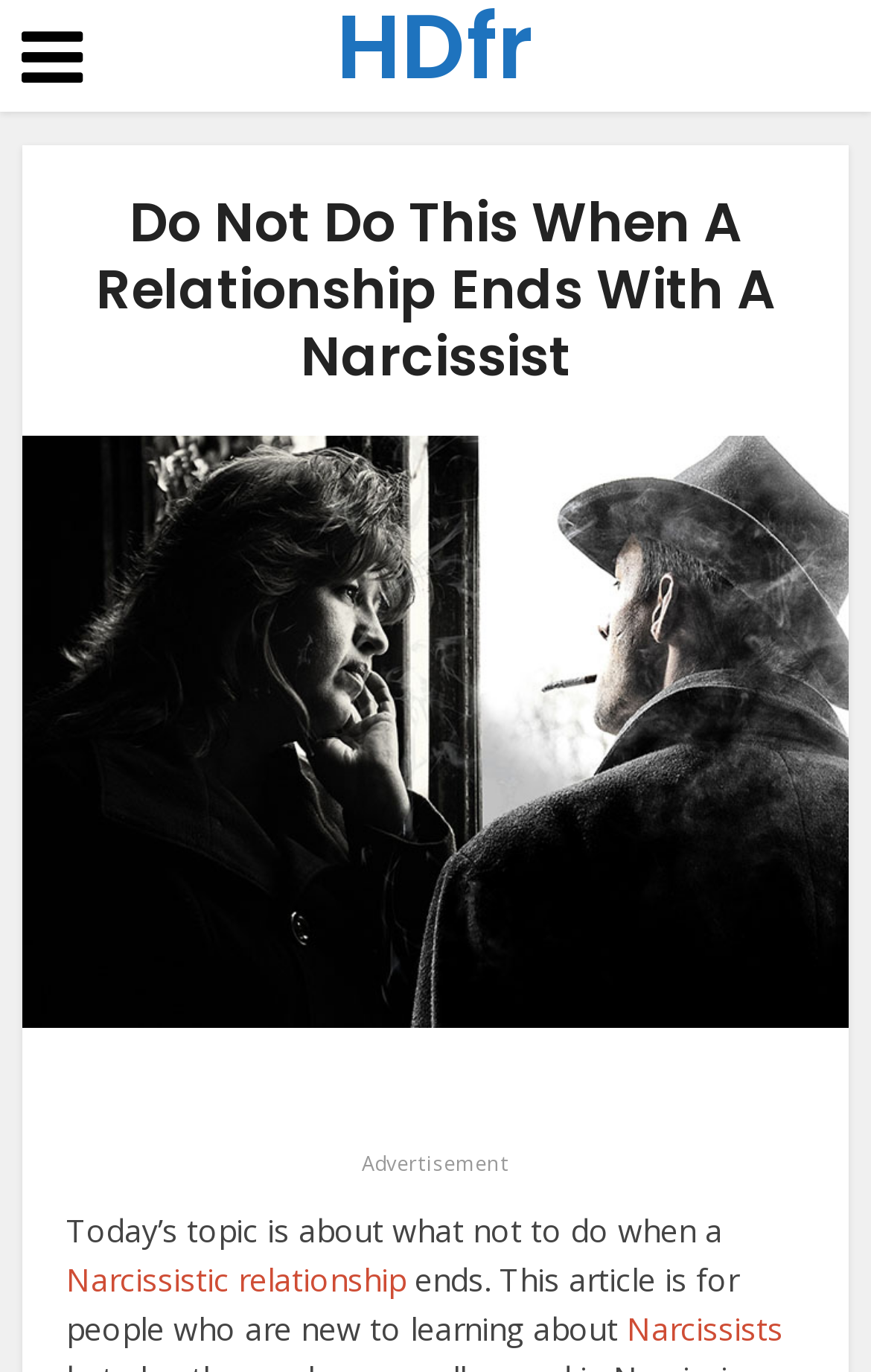What is the position of the link 'HDfr'?
Utilize the image to construct a detailed and well-explained answer.

I determined the position of the link 'HDfr' by analyzing its bounding box coordinates [0.386, 0.005, 0.614, 0.064], which indicates that it is located at the top right of the webpage.